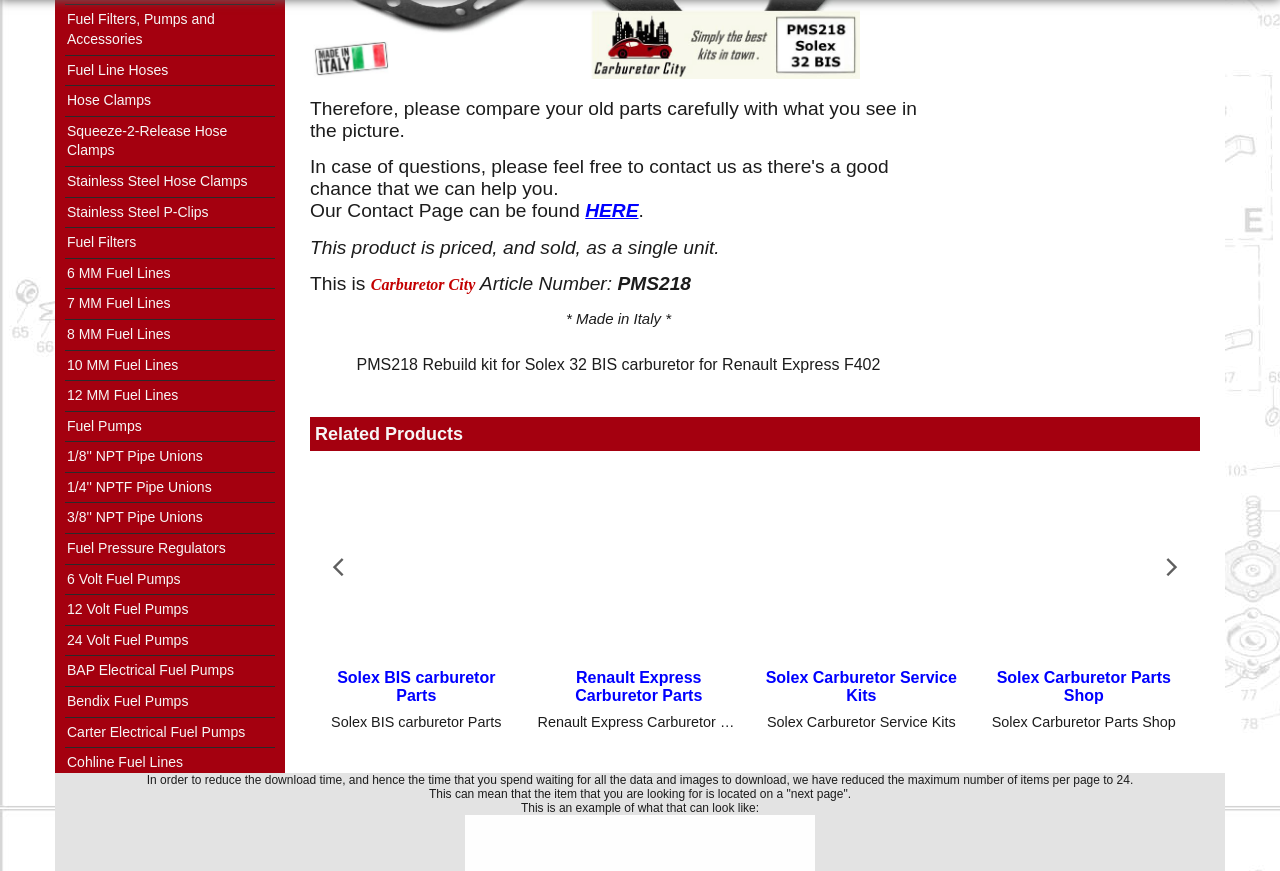What is the article number of the product? Please answer the question using a single word or phrase based on the image.

PMS218